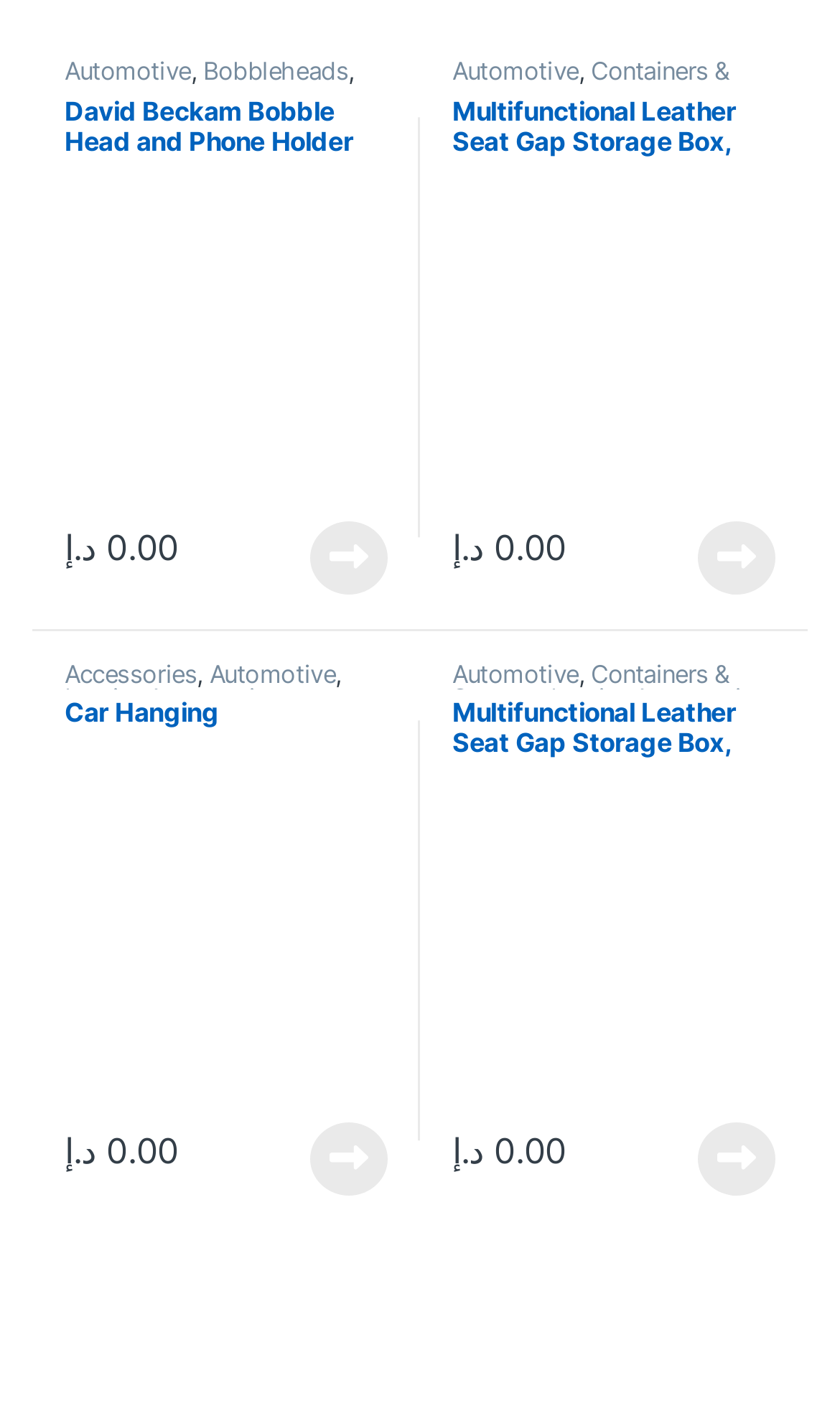Can you find the bounding box coordinates of the area I should click to execute the following instruction: "View Multifunctional Leather Seat Gap Storage Box, Black product"?

[0.538, 0.067, 0.923, 0.349]